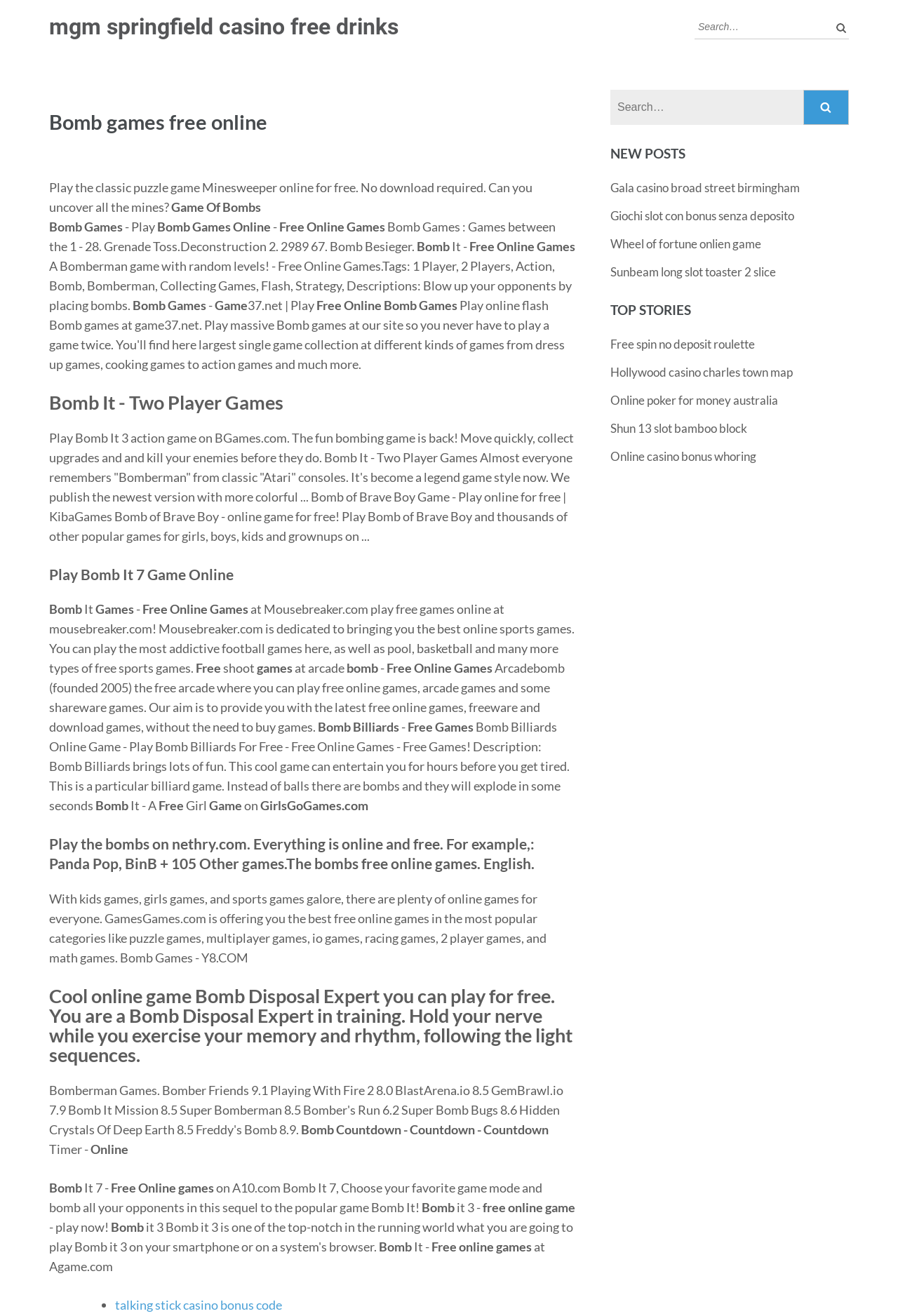Give a one-word or one-phrase response to the question: 
How many search boxes are there on this webpage?

Two